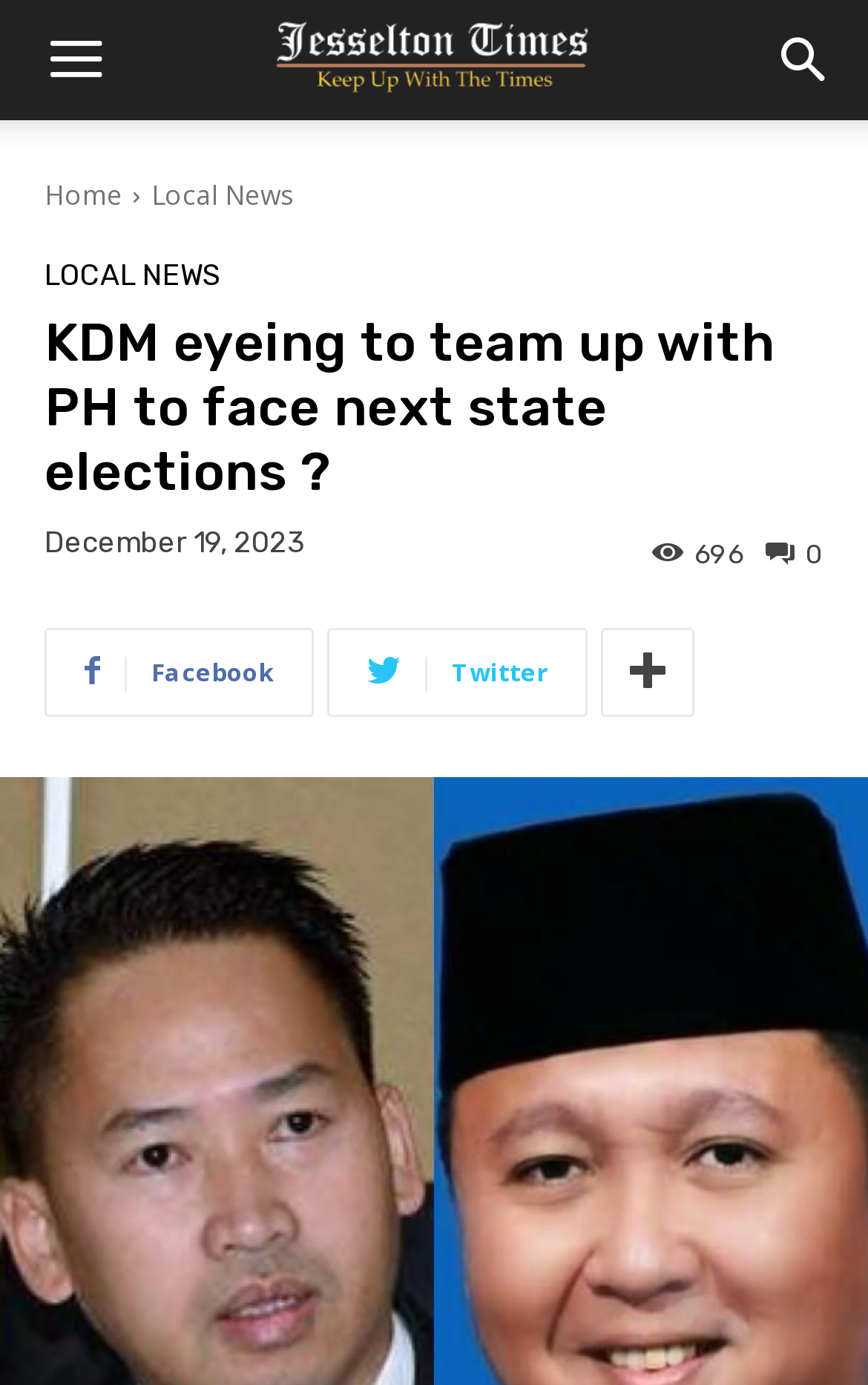Using details from the image, please answer the following question comprehensively:
What is the category of the article?

I found the category of the article by looking at the link elements, which are located near the top of the webpage. One of the link elements has a text of 'Local News' and a bounding box of [0.174, 0.127, 0.338, 0.154], which indicates that the article belongs to the 'Local News' category.